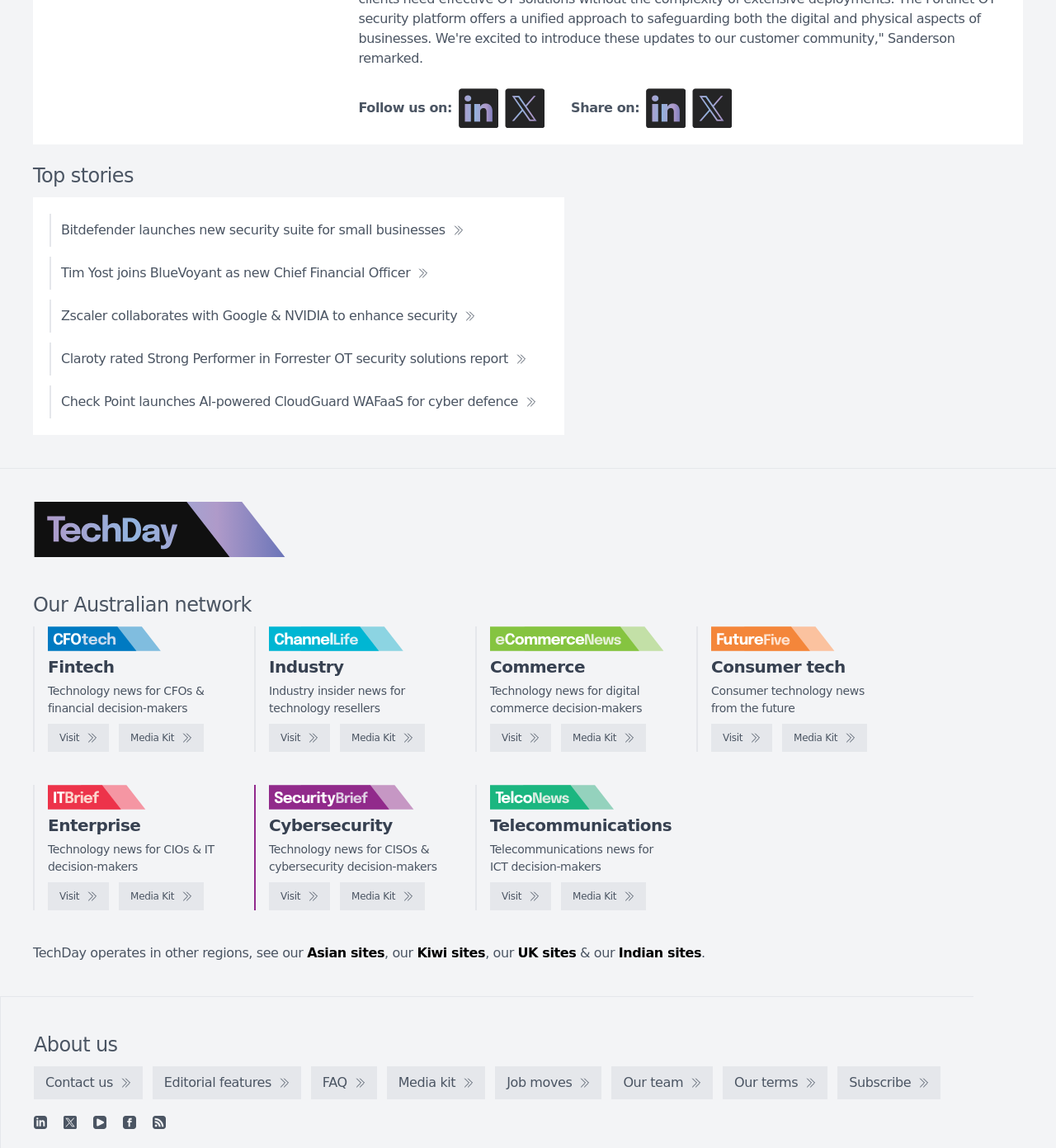Identify the bounding box coordinates of the specific part of the webpage to click to complete this instruction: "Follow us on LinkedIn".

[0.434, 0.077, 0.472, 0.111]